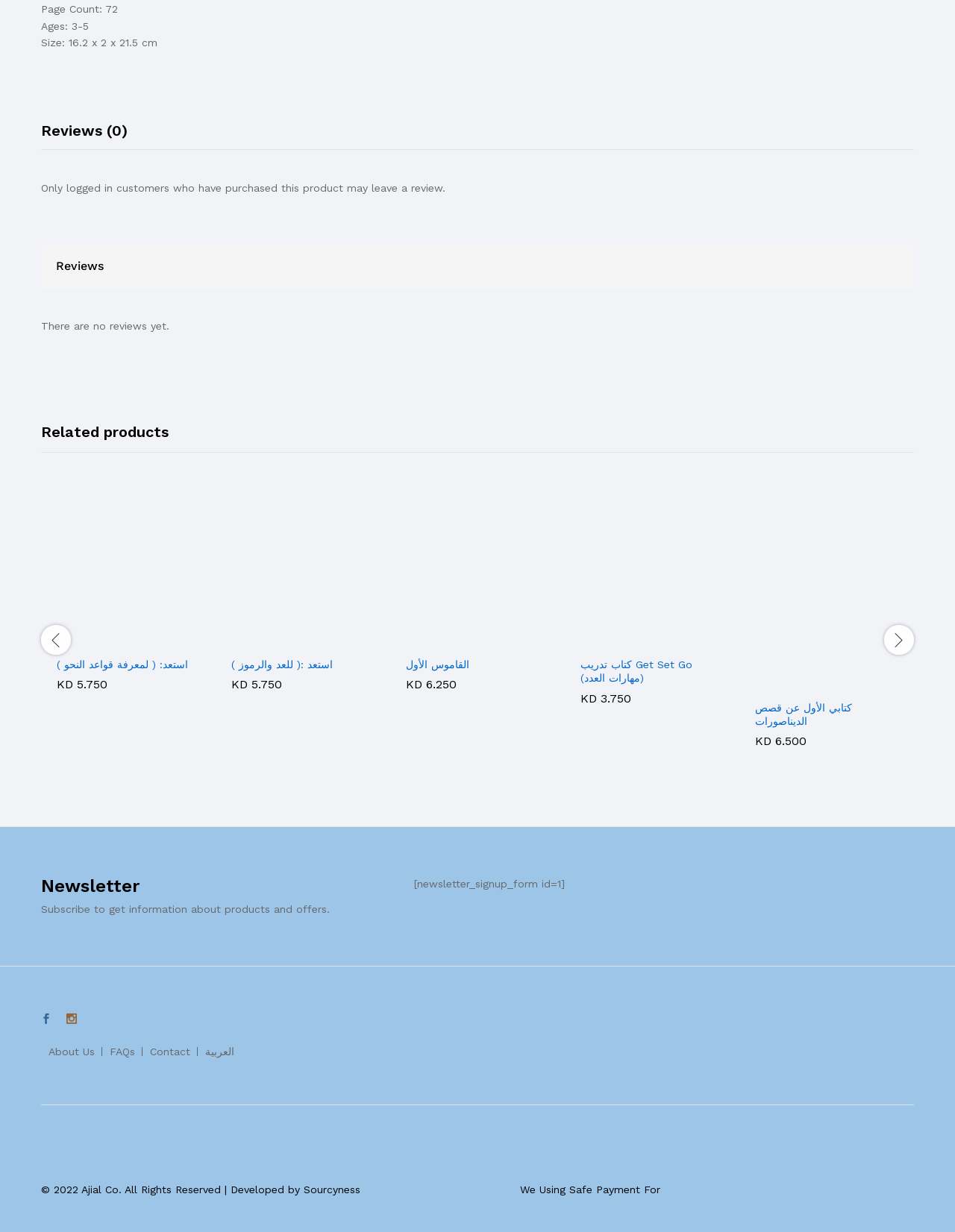Please answer the following question as detailed as possible based on the image: 
What is the purpose of the newsletter section?

The newsletter section is intended for users to subscribe and receive information about products and offers, as stated in the section description.